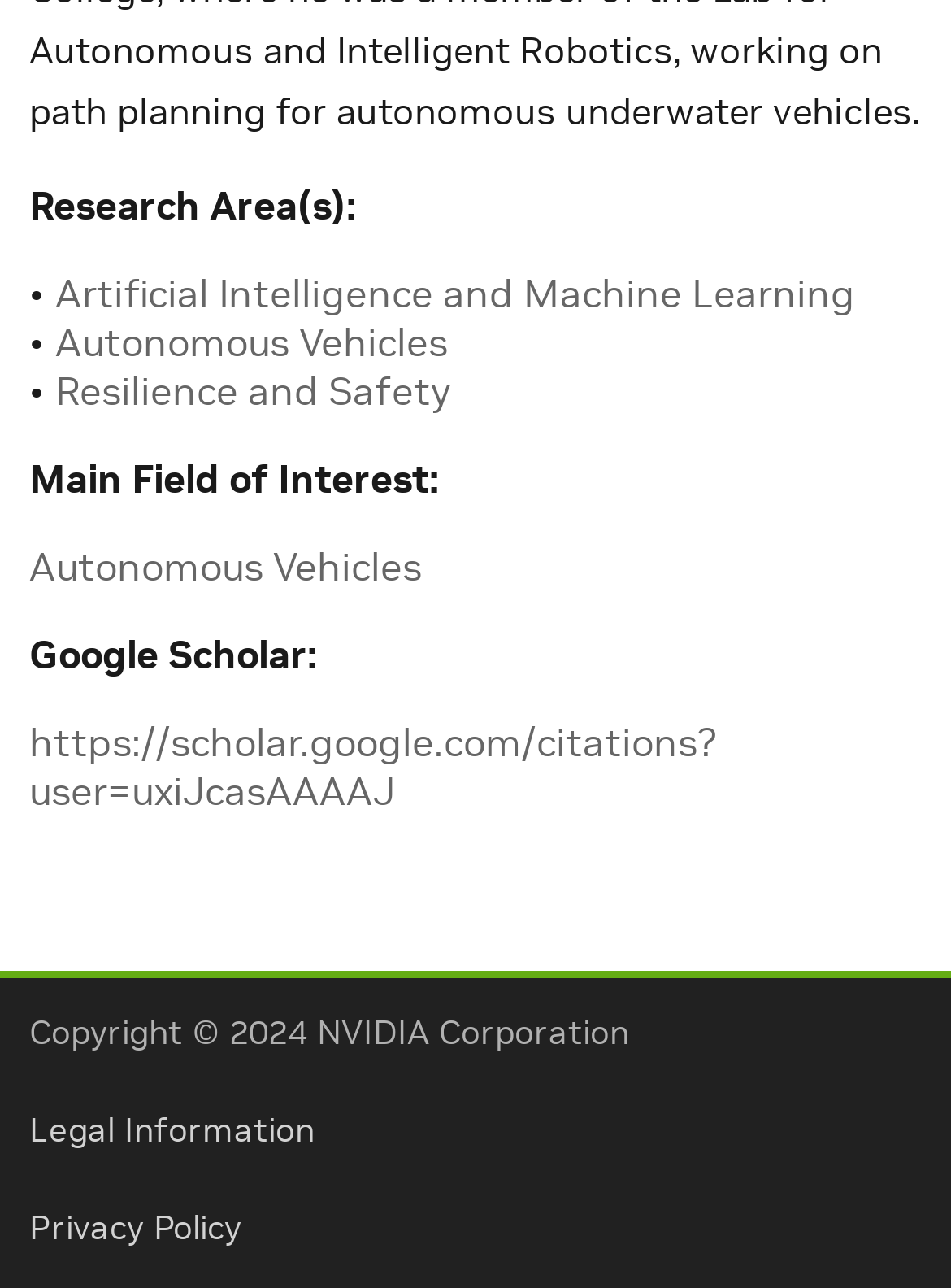How many links are there in the footer section?
Look at the image and answer the question with a single word or phrase.

3